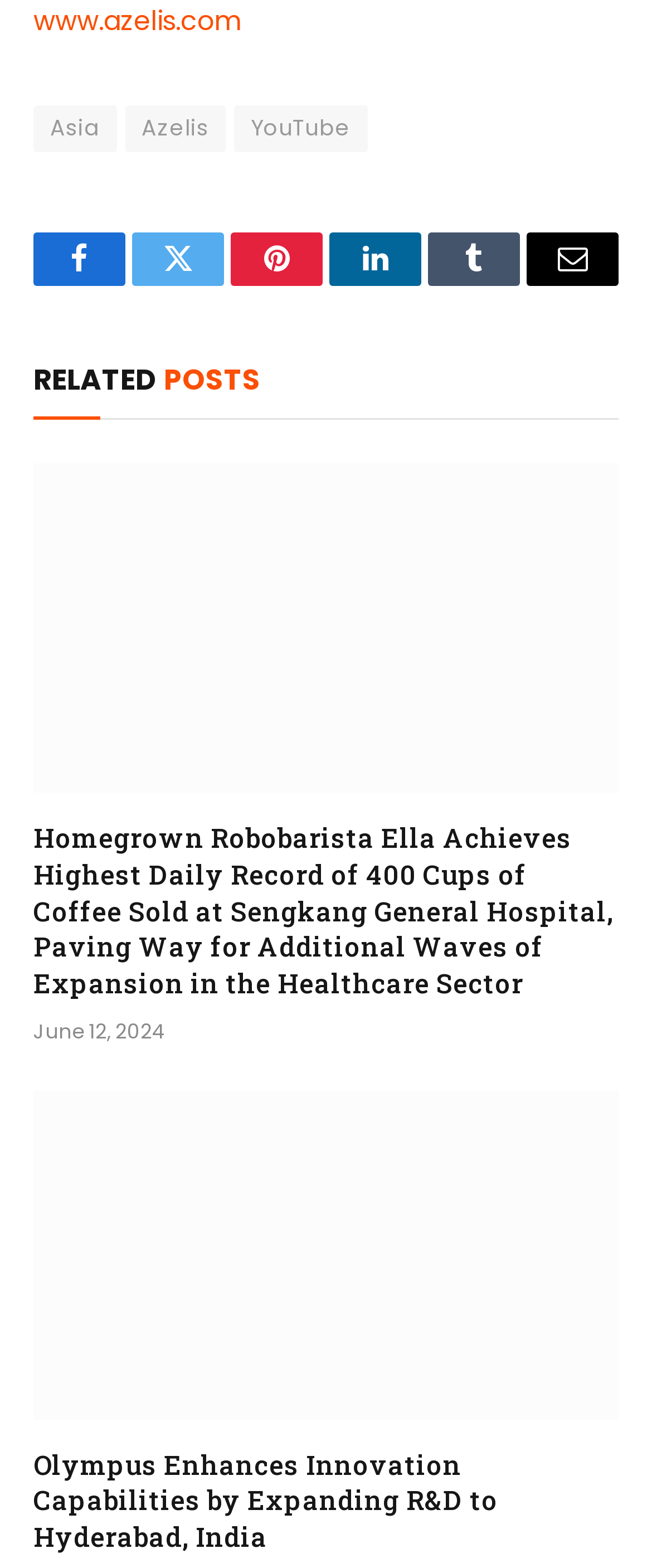Respond with a single word or phrase for the following question: 
How many related posts are present on the webpage?

2